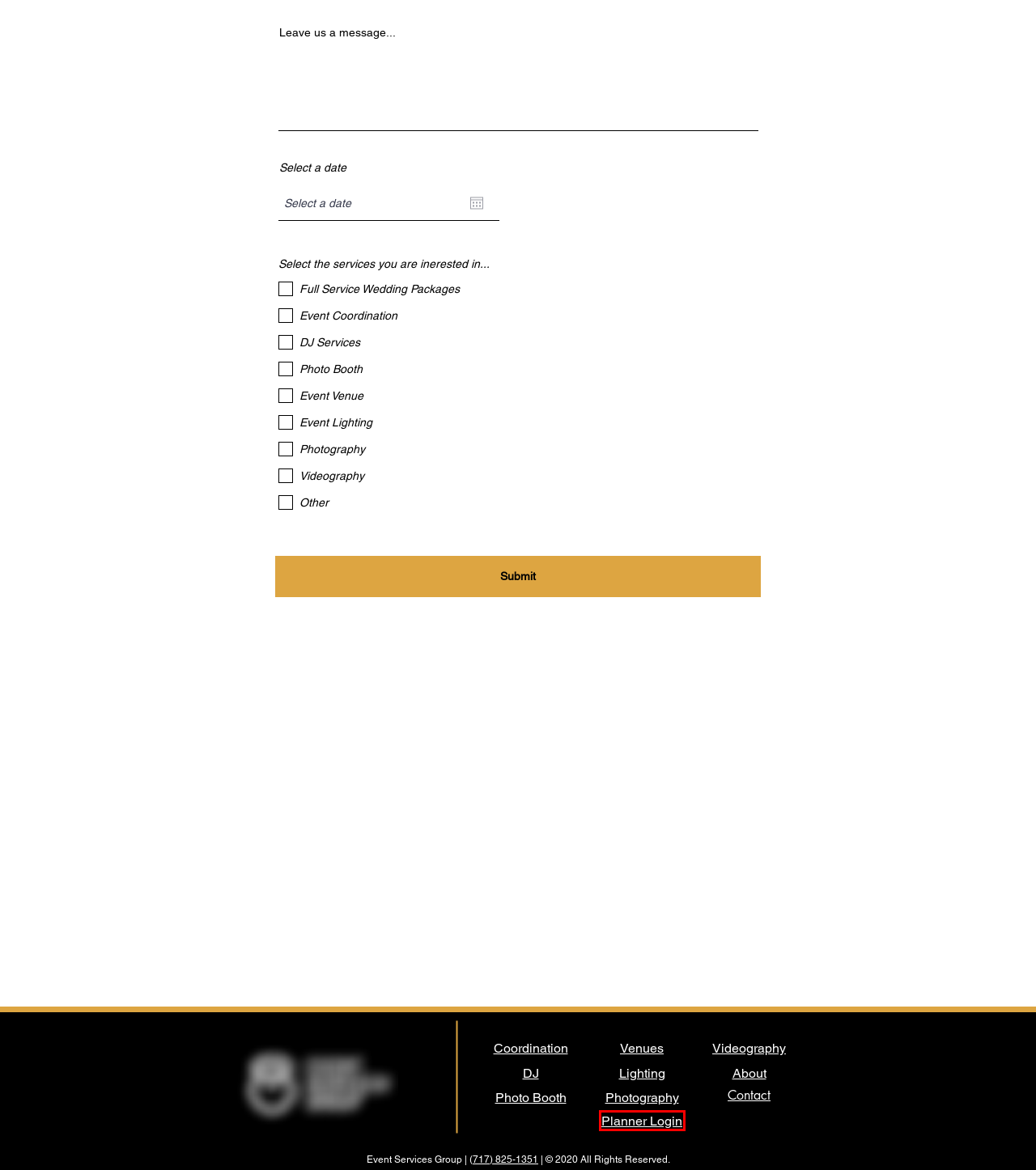Analyze the webpage screenshot with a red bounding box highlighting a UI element. Select the description that best matches the new webpage after clicking the highlighted element. Here are the options:
A. Central PA's Event Planning Company | Event Services Group | Event Coordination
B. Muzic On The Move - Logon
C. Central PA's Event Planning Company | Event Services Group | Photo Booth
D. Central PA's Event Planning Company | Event Services Group | Event Venues
E. Central Pennsylvania's Event Planning Company | Event Services Group | About
F. Central PA's Event Planning Company | Event Services Group | Event Lighting
G. Central PA's Event Planning Company | Event Services Group | DJ Services
H. Central PA's Event Planning Company | Event Services Group | Event Photography

B